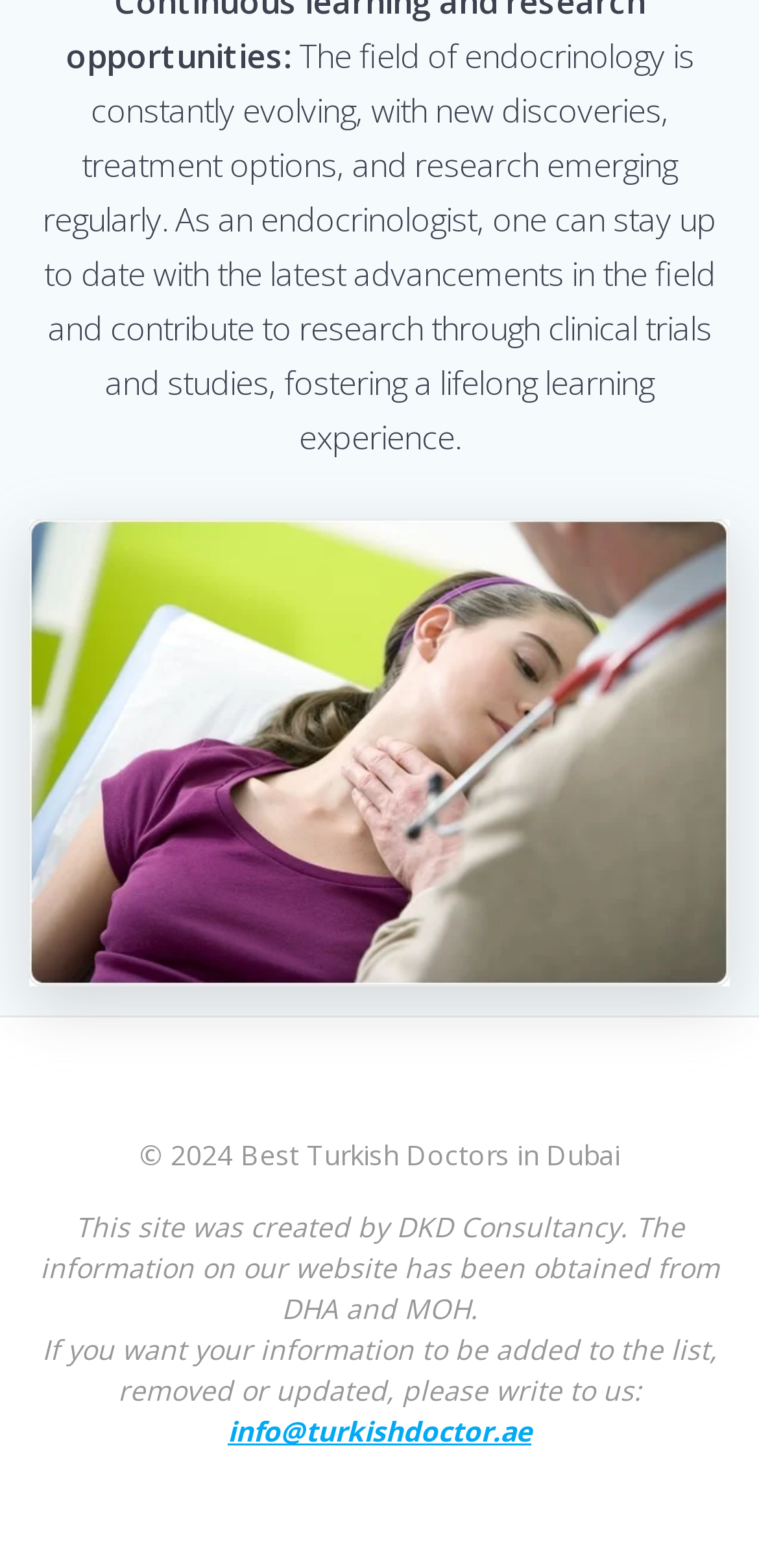Identify the bounding box for the UI element specified in this description: "info@turkishdoctor.ae". The coordinates must be four float numbers between 0 and 1, formatted as [left, top, right, bottom].

[0.3, 0.901, 0.7, 0.925]